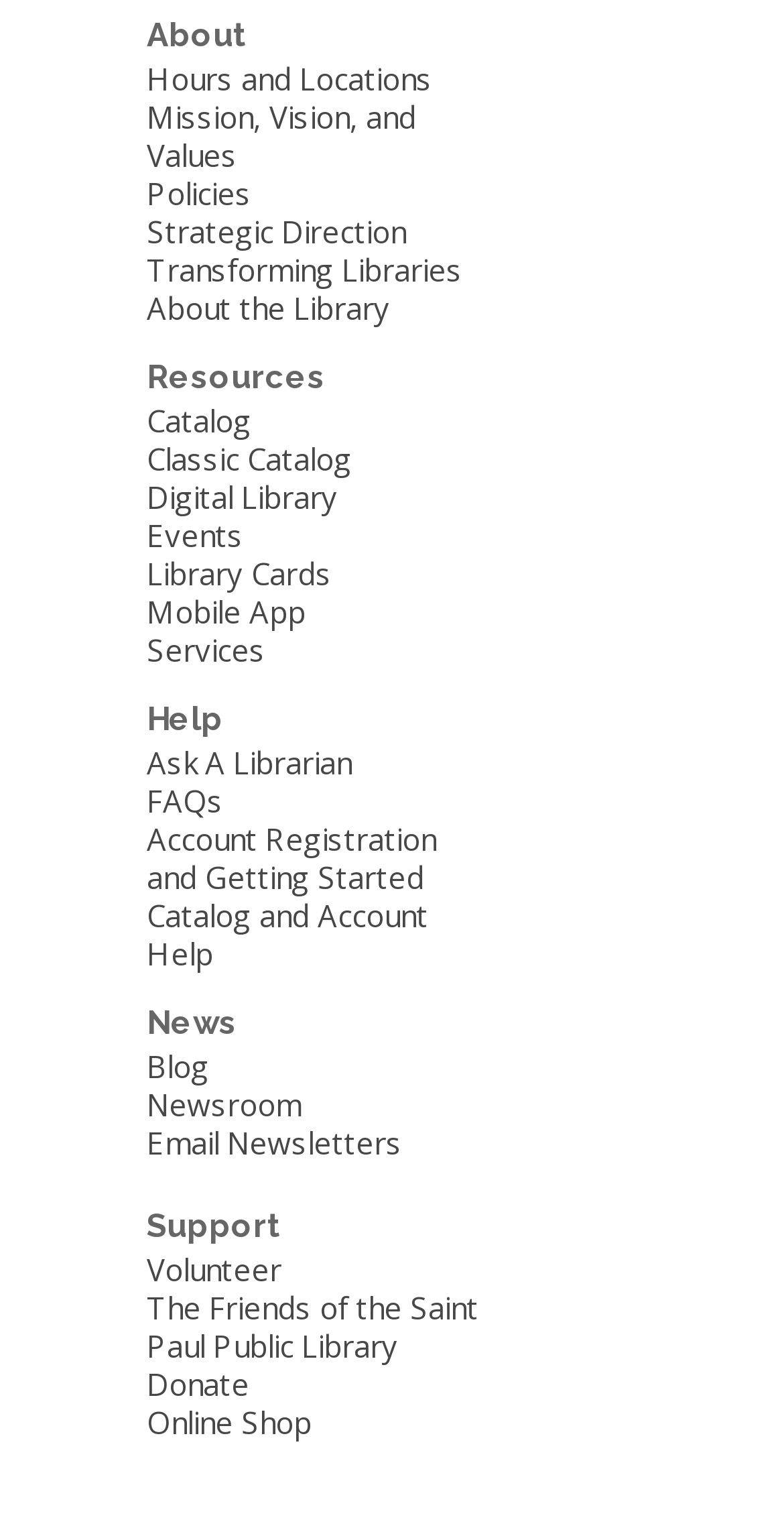What can be found in the 'Resources' section?
Answer with a single word or short phrase according to what you see in the image.

Catalog, Digital Library, etc.